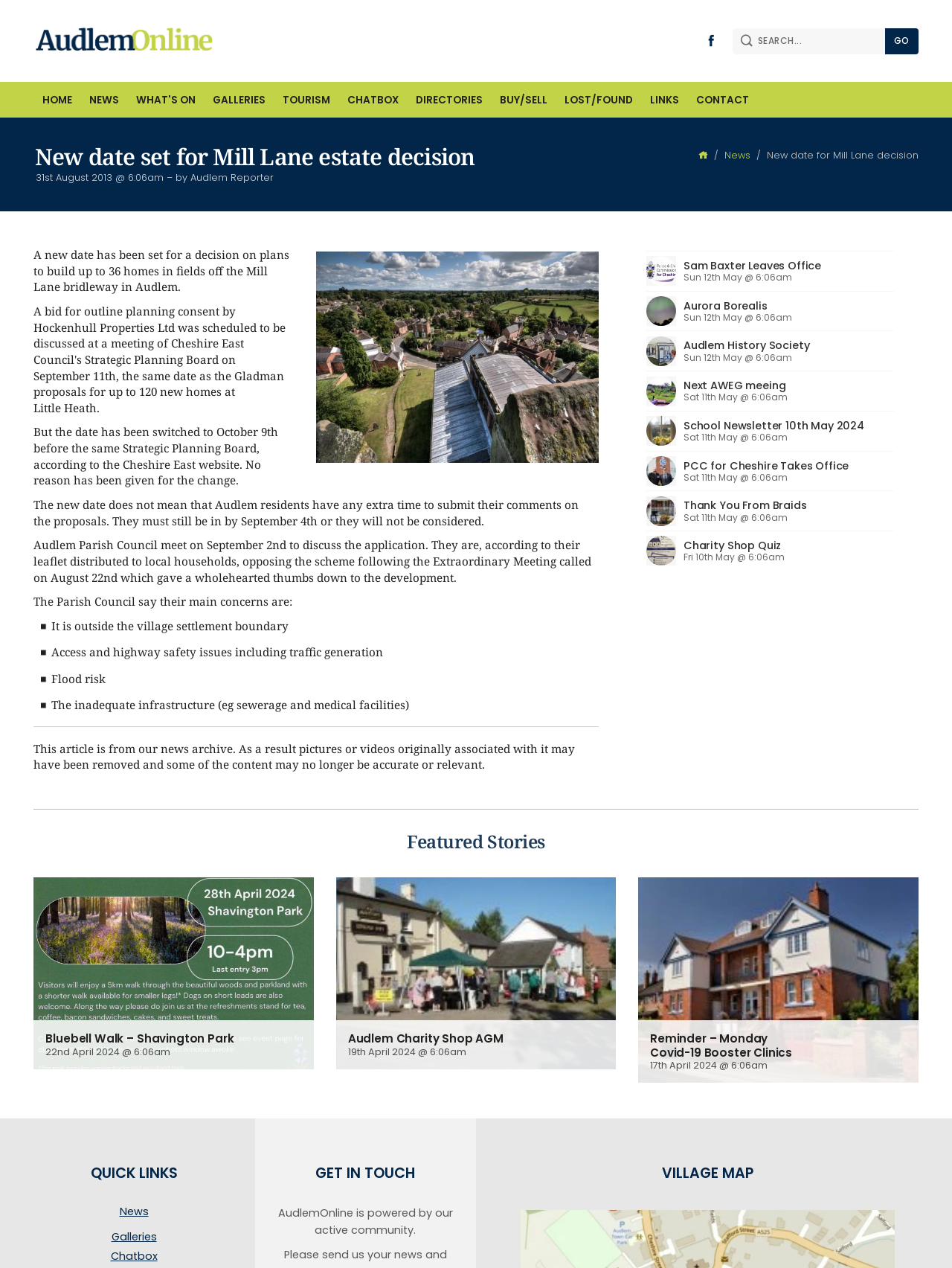Extract the main heading text from the webpage.

New date set for Mill Lane estate decision